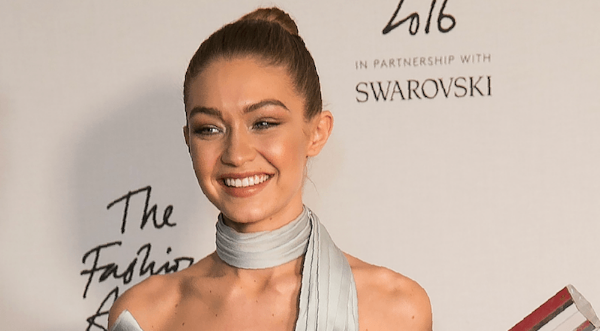Can you give a comprehensive explanation to the question given the content of the image?
What is the color of the sash on Gigi's garment?

According to the caption, the garment worn by Gigi is adorned with a striking grey sash that adds a sophisticated touch to her look.